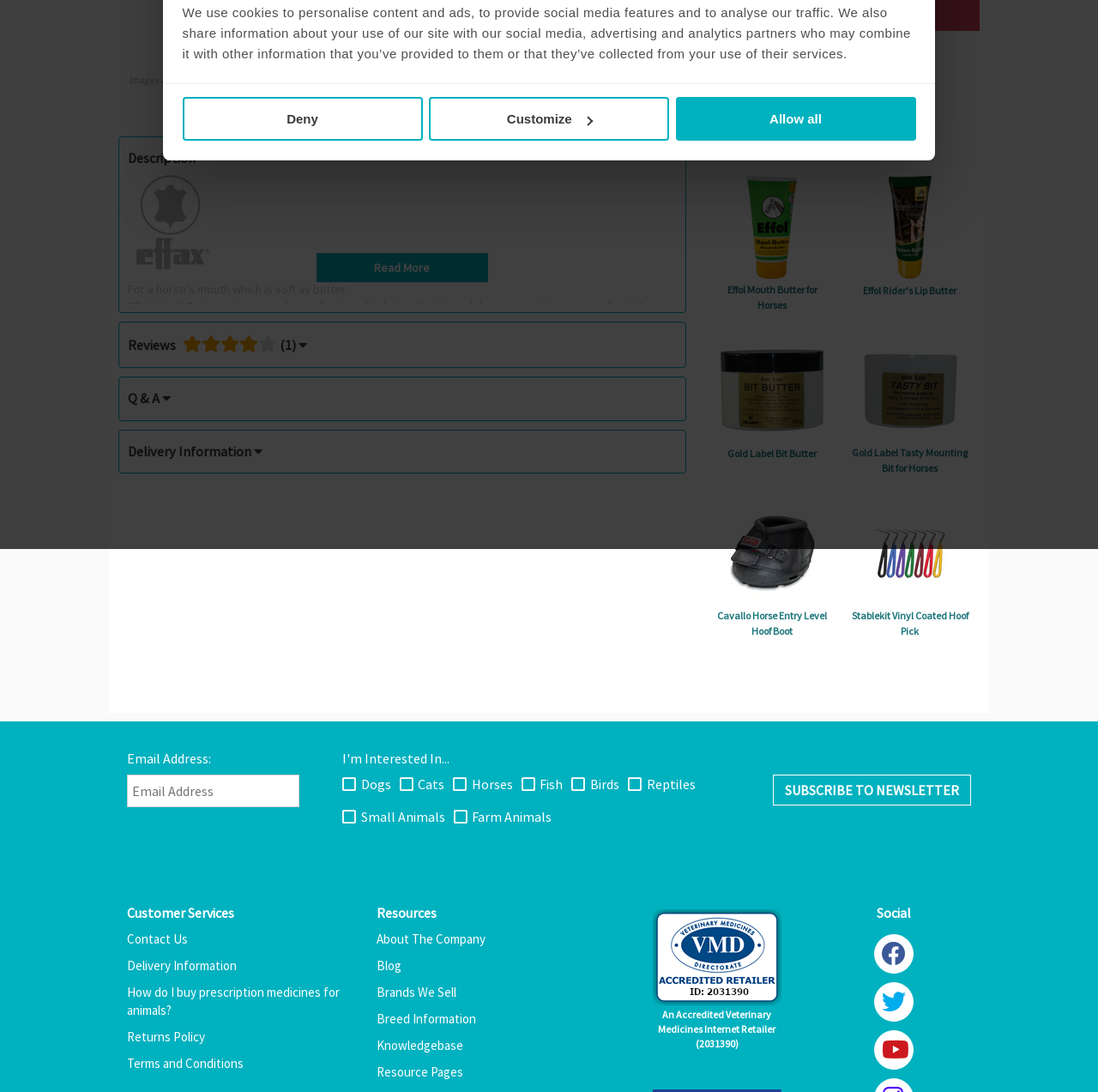Determine the bounding box of the UI component based on this description: "Effol Mouth Butter for Horses". The bounding box coordinates should be four float values between 0 and 1, i.e., [left, top, right, bottom].

[0.648, 0.161, 0.758, 0.287]